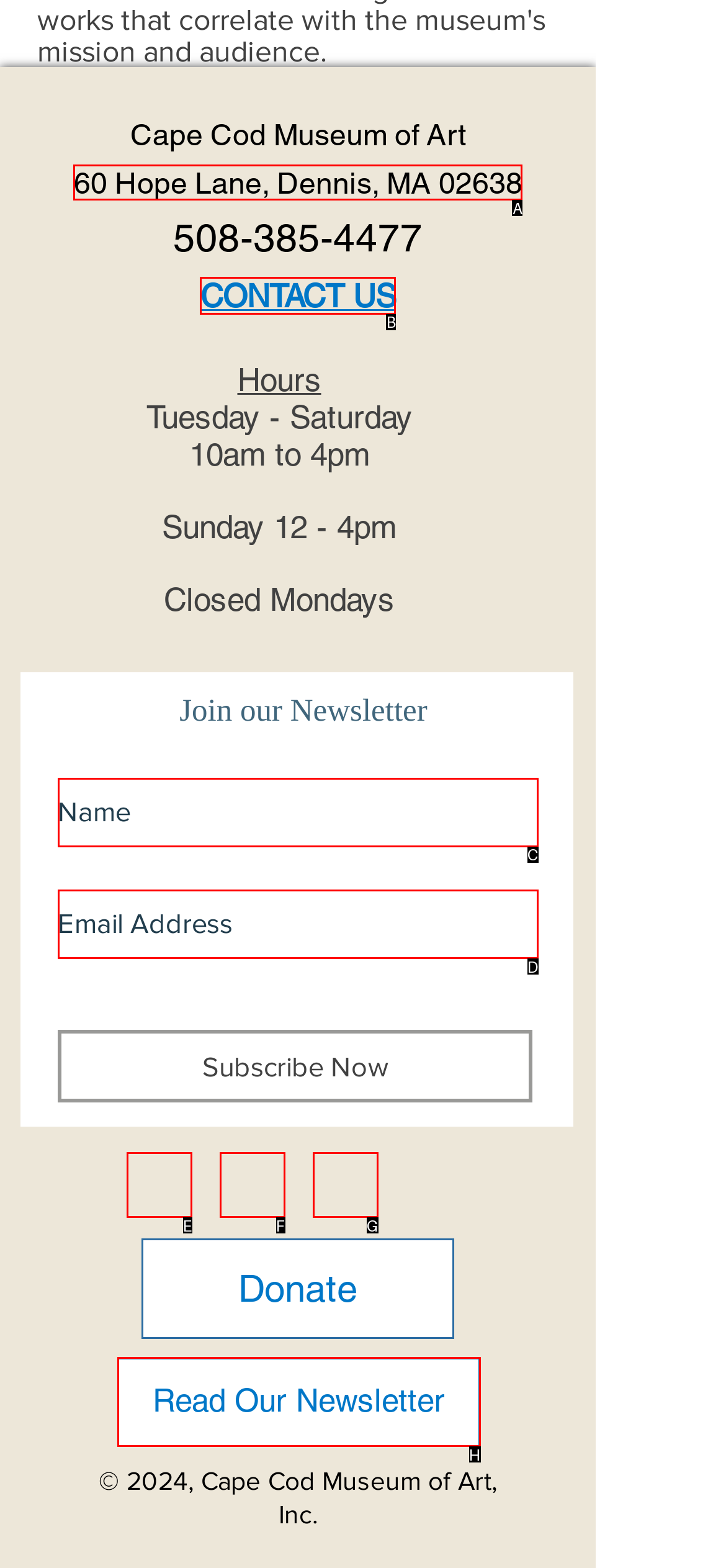Choose the option that aligns with the description: Read Our Newsletter
Respond with the letter of the chosen option directly.

H